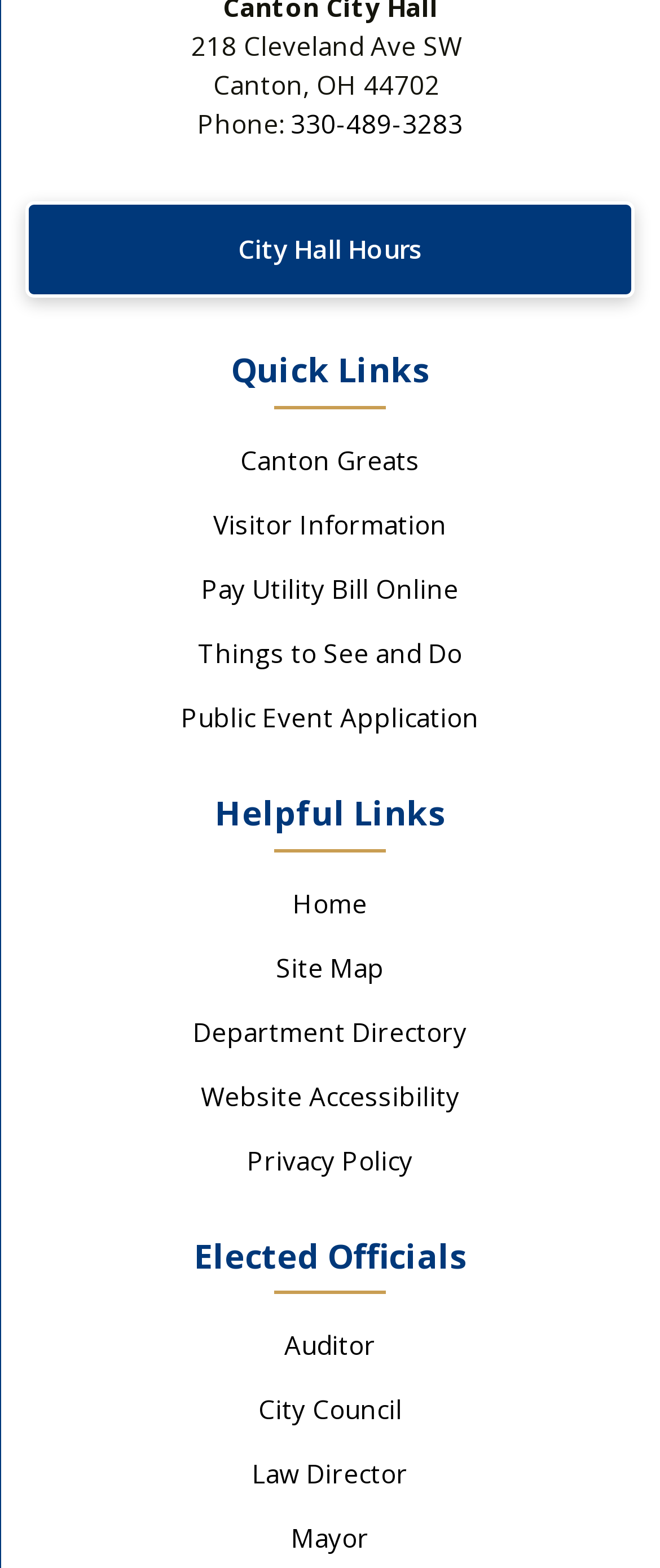Based on the element description: "Pay Utility Bill Online", identify the UI element and provide its bounding box coordinates. Use four float numbers between 0 and 1, [left, top, right, bottom].

[0.305, 0.364, 0.695, 0.386]